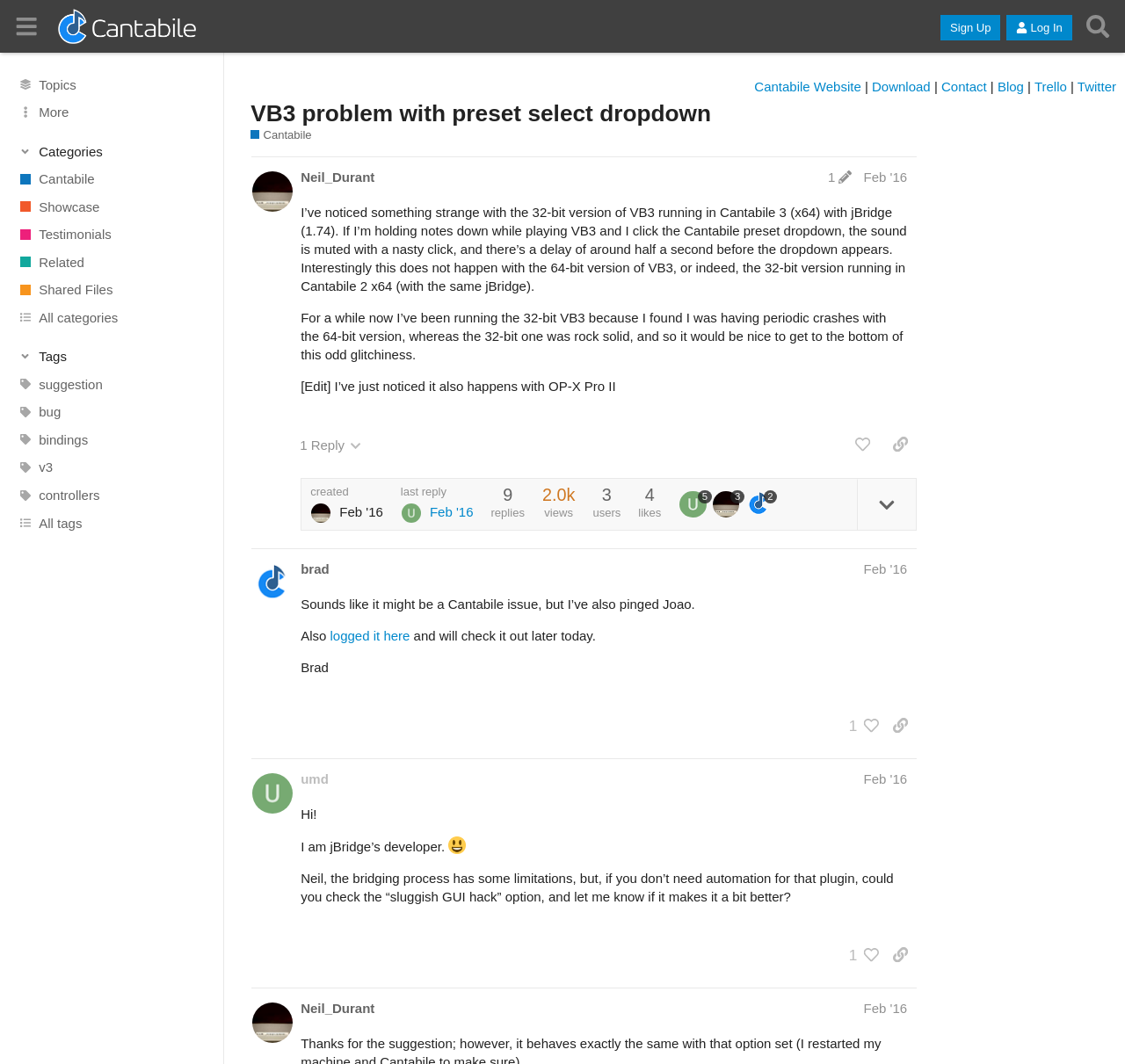Determine the bounding box coordinates of the clickable element to achieve the following action: 'Read the blog'. Provide the coordinates as four float values between 0 and 1, formatted as [left, top, right, bottom].

None